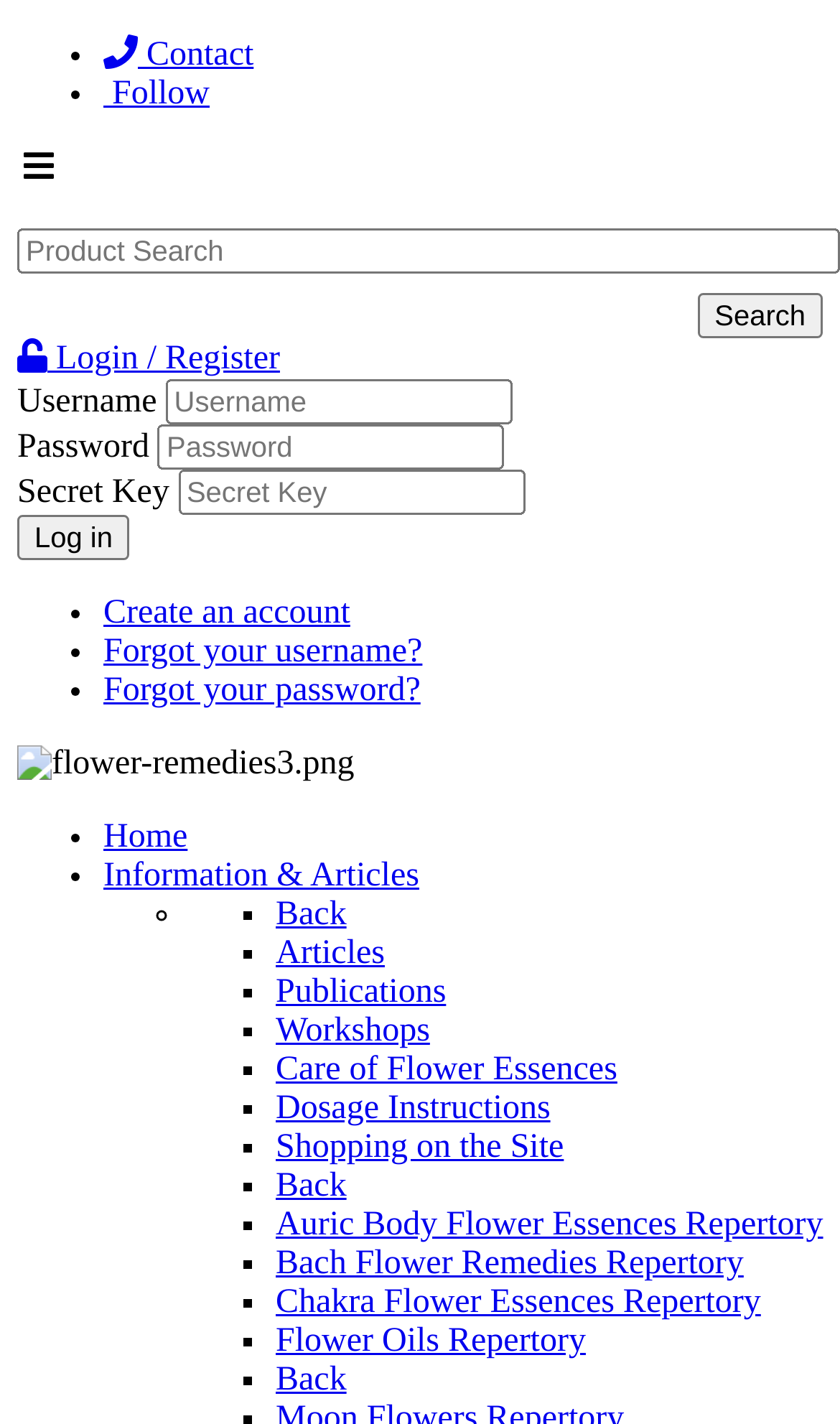Identify the coordinates of the bounding box for the element that must be clicked to accomplish the instruction: "Create an account".

[0.123, 0.418, 0.417, 0.443]